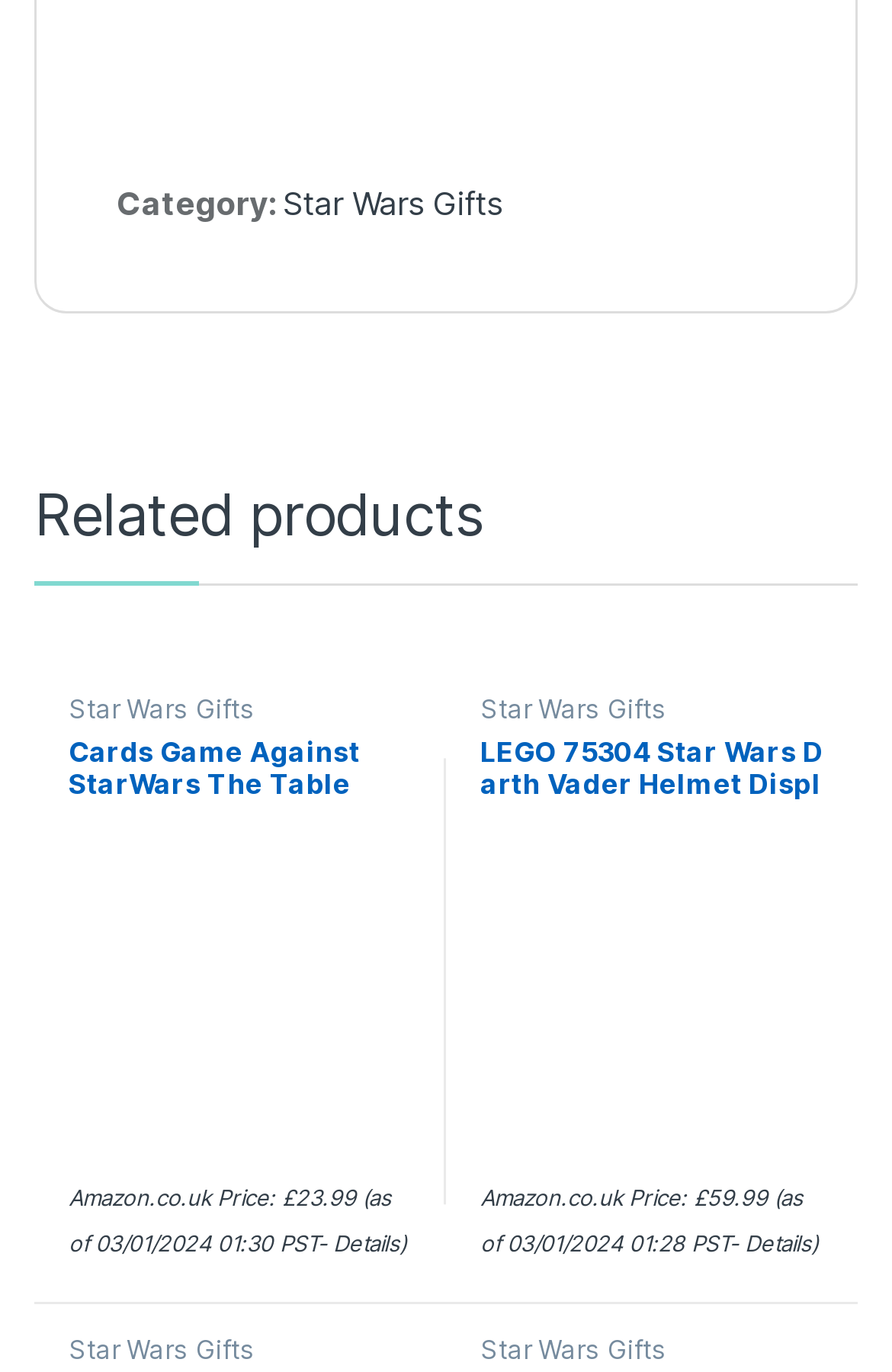Determine the bounding box coordinates of the region that needs to be clicked to achieve the task: "View 'Cards Game Against StarWars The Table Party Card Games for Adult'".

[0.077, 0.536, 0.462, 0.846]